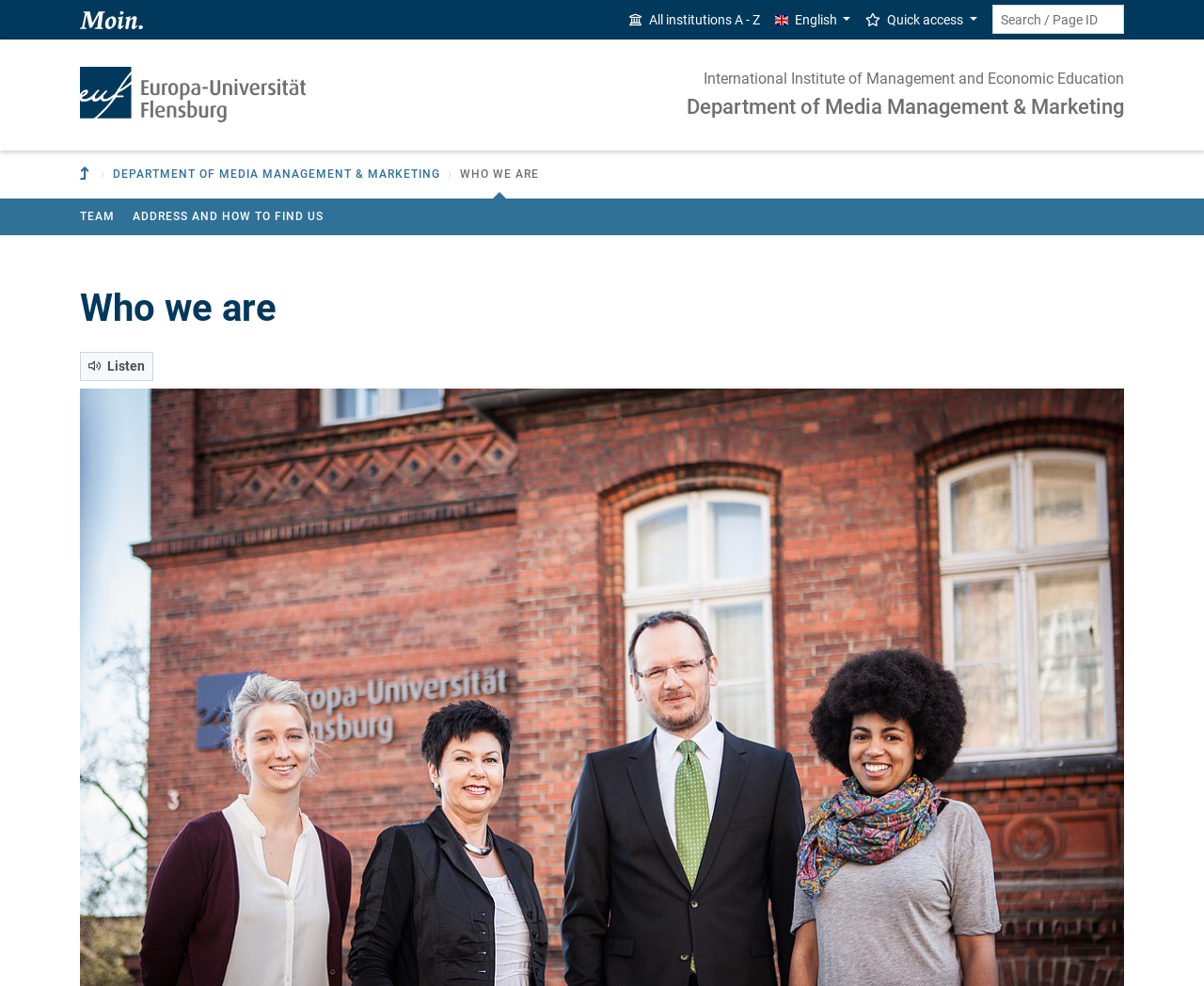Offer a meticulous description of the webpage's structure and content.

The webpage is about the Department of Media Management & Marketing at Europa-Universität Flensburg (EUF). At the top, there is a navigation menu with several links, including "All institutions A - Z", "English", and "Quick access". To the right of these links, there is a search box with a "Start search" button.

Below the navigation menu, there is a logo of Europa-Universität Flensburg, followed by links to the International Institute of Management and Economic Education and the Department of Media Management & Marketing.

Further down, there is another navigation menu with links to the parent institution and a button labeled "DEPARTMENT OF MEDIA MANAGEMENT & MARKETING". Next to this button, there is a heading "WHO WE ARE" in bold font.

Below this heading, there are three links: "TEAM", "ADDRESS AND HOW TO FIND US", and a main heading "Who we are". To the right of the main heading, there is a link "Listen" with a keyboard shortcut Alt+L.

There are two images on the page: one is the logo of Europa-Universität Flensburg, and the other is an image labeled "moin." at the top left corner of the page.